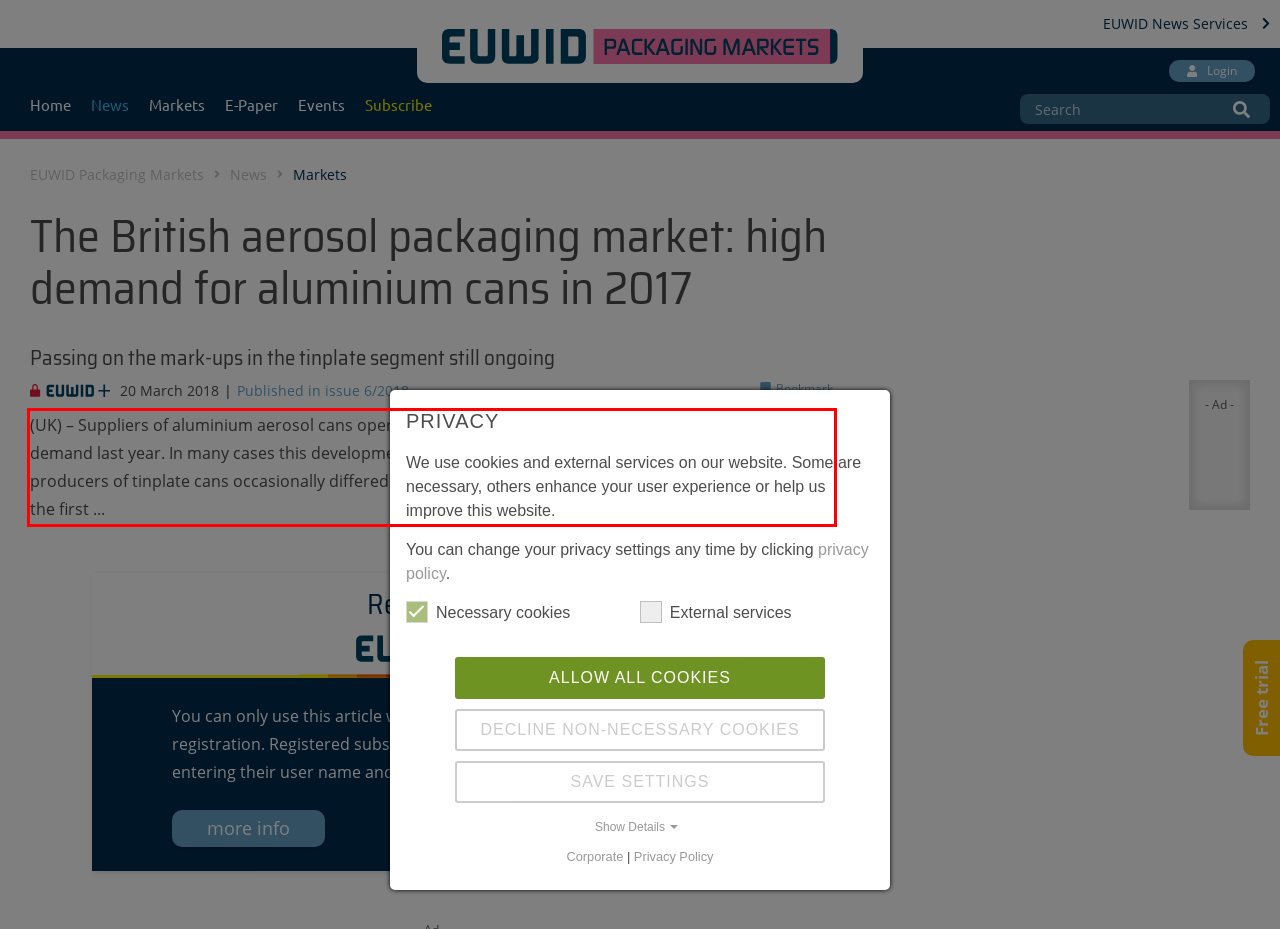You are presented with a screenshot containing a red rectangle. Extract the text found inside this red bounding box.

(UK) – Suppliers of aluminium aerosol cans operating in Great Britain experienced surprisingly brisk demand last year. In many cases this development has continued in 2018. However, the interviewed producers of tinplate cans occasionally differed in their assessments both with regard to 2017 as well as the first ...